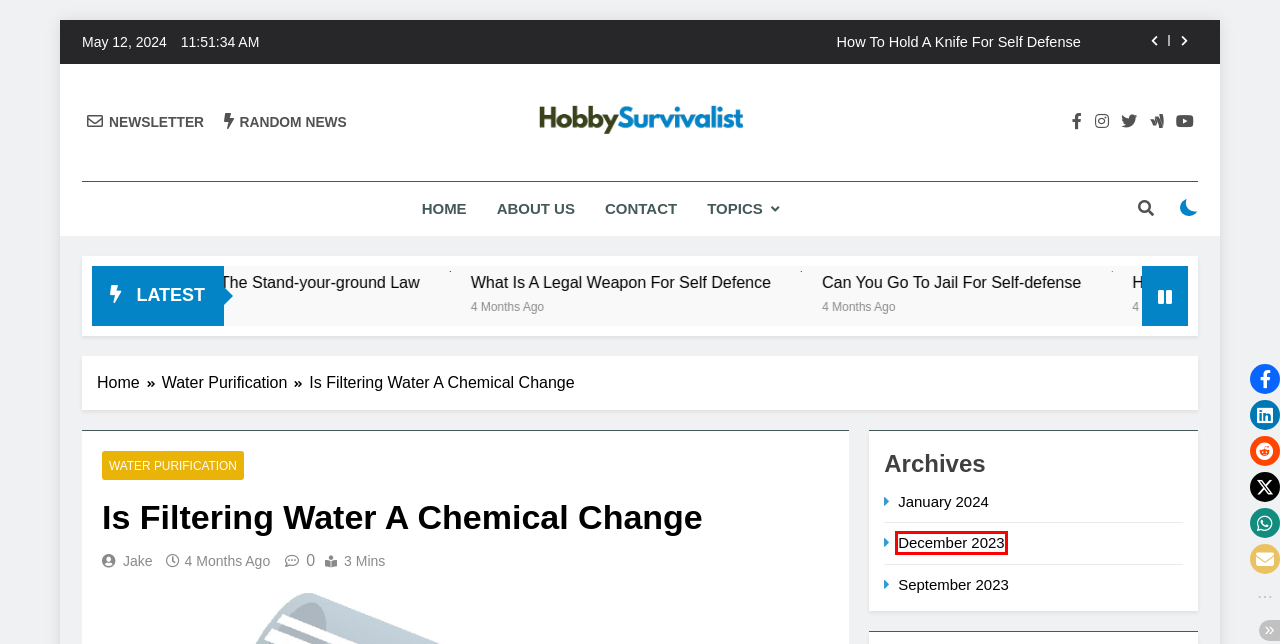You have a screenshot of a webpage with a red rectangle bounding box around a UI element. Choose the best description that matches the new page after clicking the element within the bounding box. The candidate descriptions are:
A. jake – HobbySurvivalist.com
B. January 2024 – HobbySurvivalist.com
C. What Self-defense Weapons Are Legal In Nyc 2024 – HobbySurvivalist.com
D. Contact – HobbySurvivalist.com
E. September 2023 – HobbySurvivalist.com
F. December 2023 – HobbySurvivalist.com
G. HobbySurvivalist.com – Become and expert prepper and survivalist
H. Is .38 Special Good For Self Defense – HobbySurvivalist.com

F